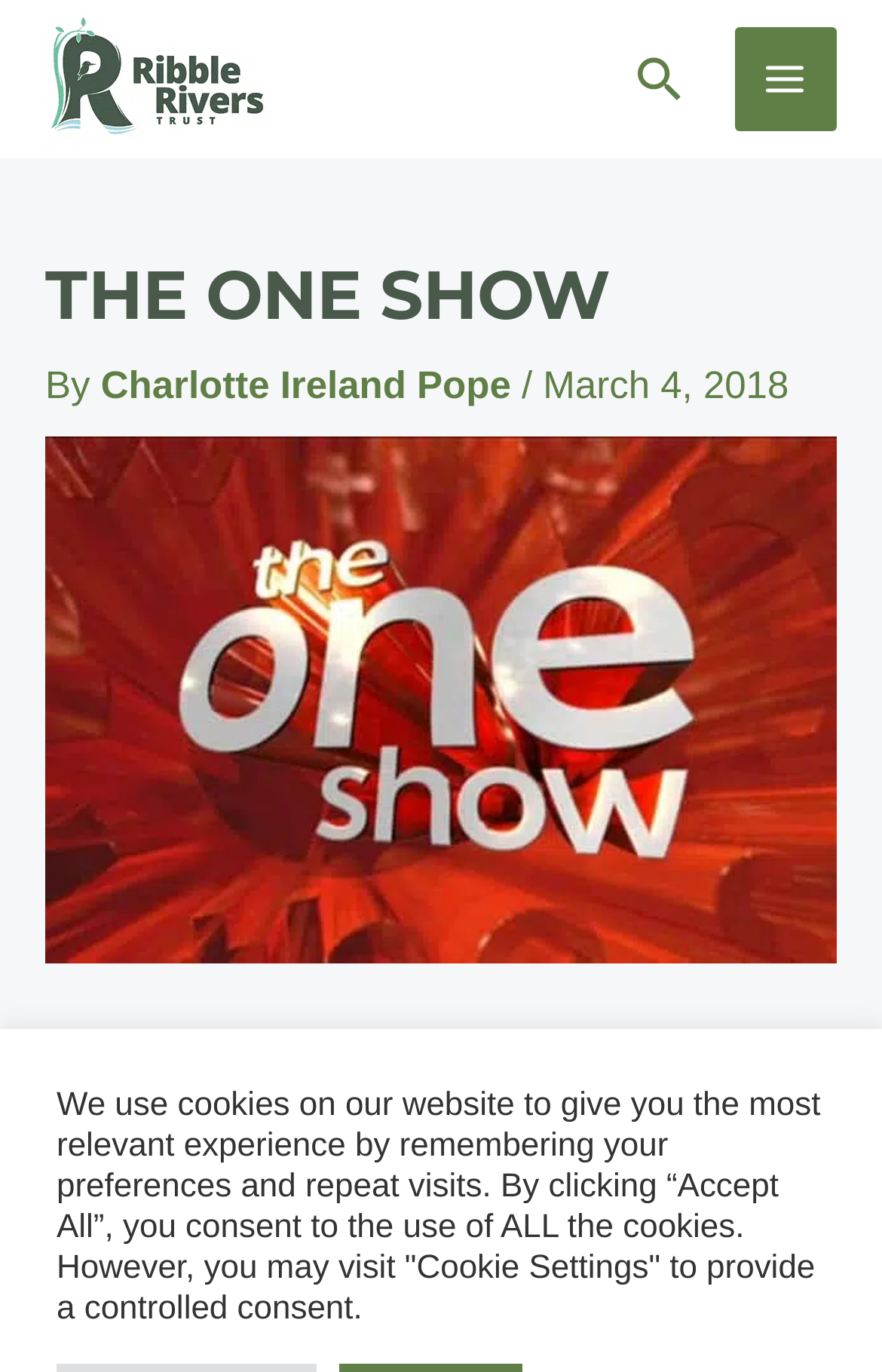Answer the question in one word or a short phrase:
When was the article about Ribble Rivers Trust on The One Show published?

March 4, 2018